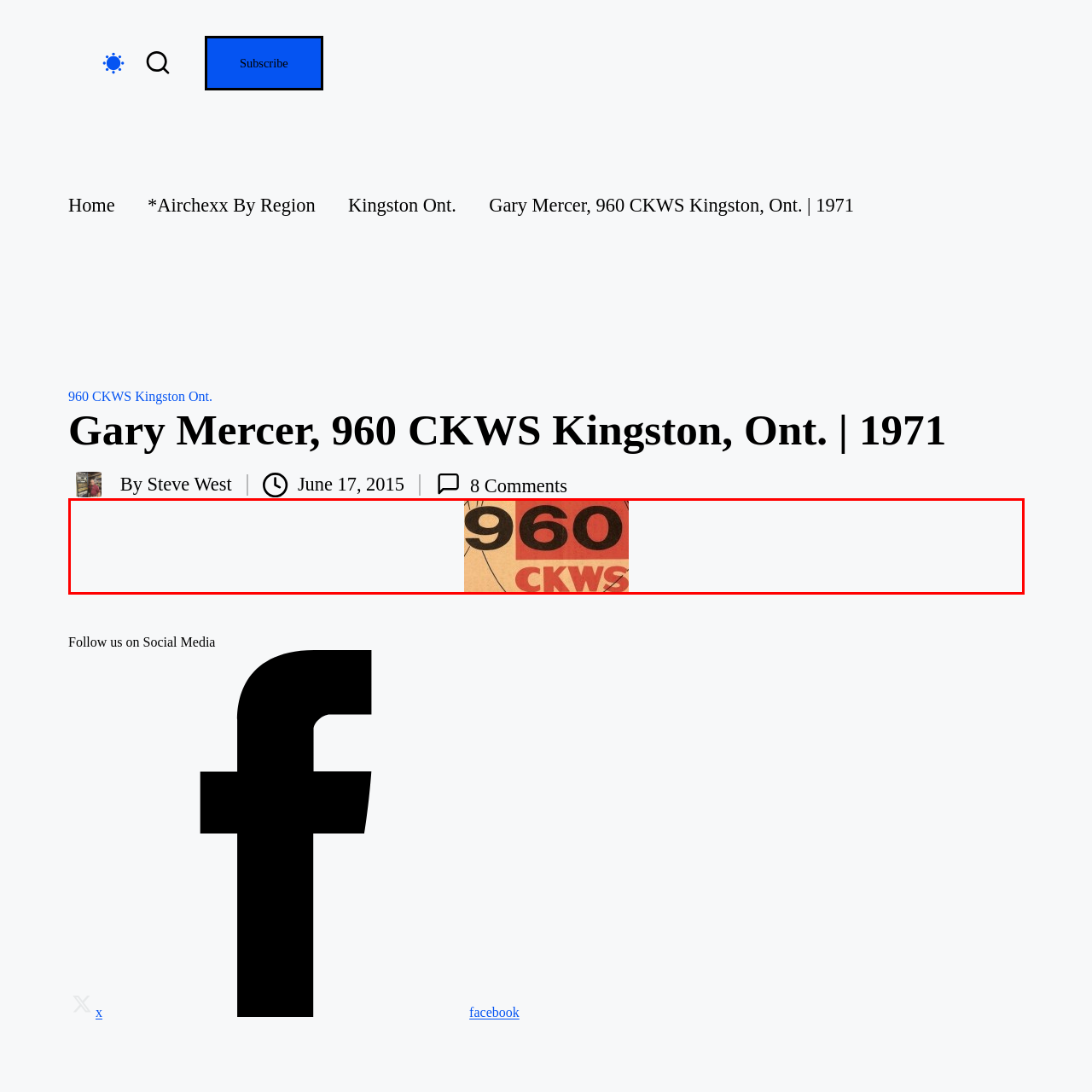Direct your attention to the section marked by the red bounding box and construct a detailed answer to the following question based on the image: What are the stylized numbers featured in the logo?

The question asks about the stylized numbers featured in the logo. The caption explicitly mentions that the design prominently features the bold, stylized numbers '960', which are set against a striking red background.